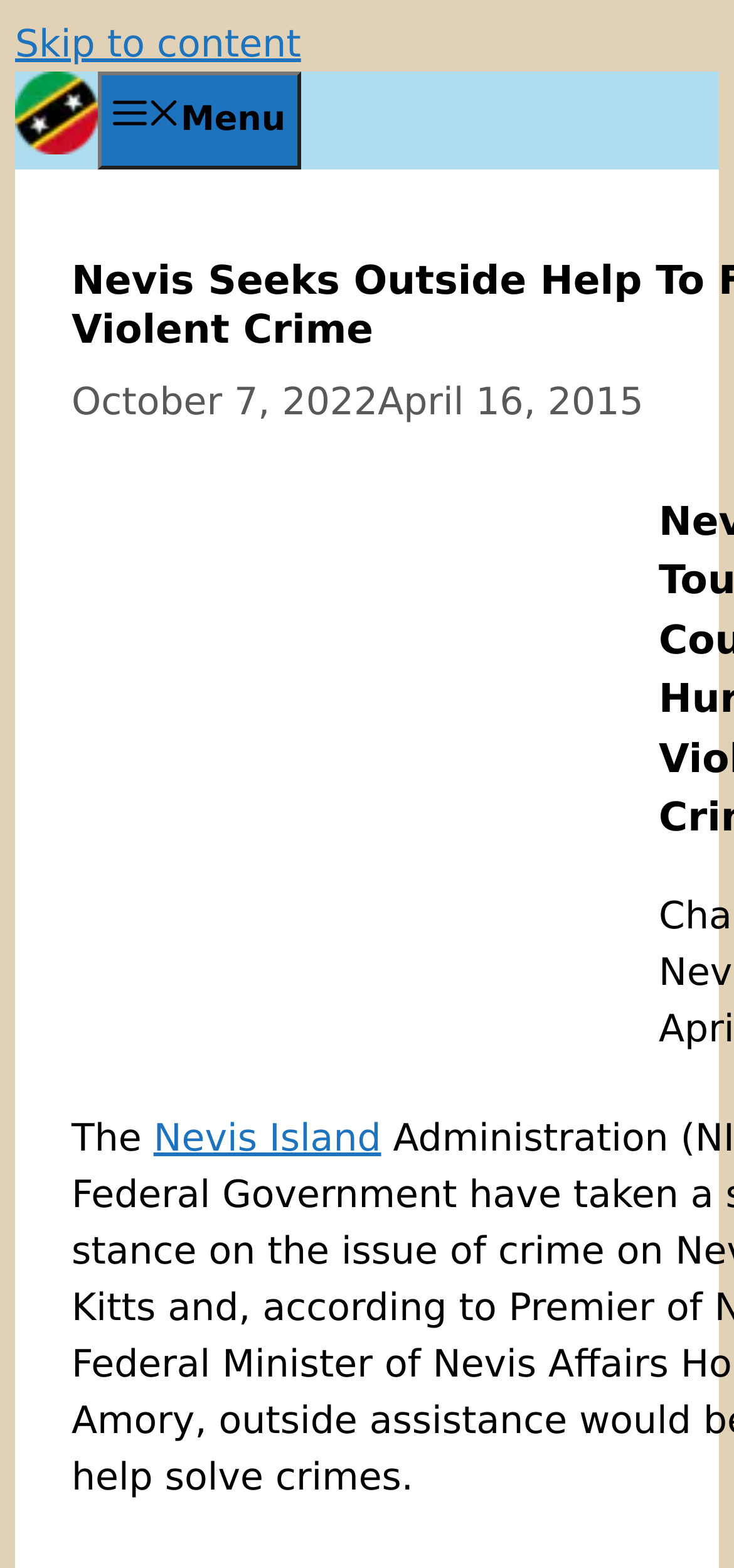What is the name of the island mentioned?
Please respond to the question thoroughly and include all relevant details.

I found the name of the island by looking at the static text 'Nevis Island' in the mobile menu section, which is part of the link element with bounding box coordinates [0.209, 0.711, 0.519, 0.74].